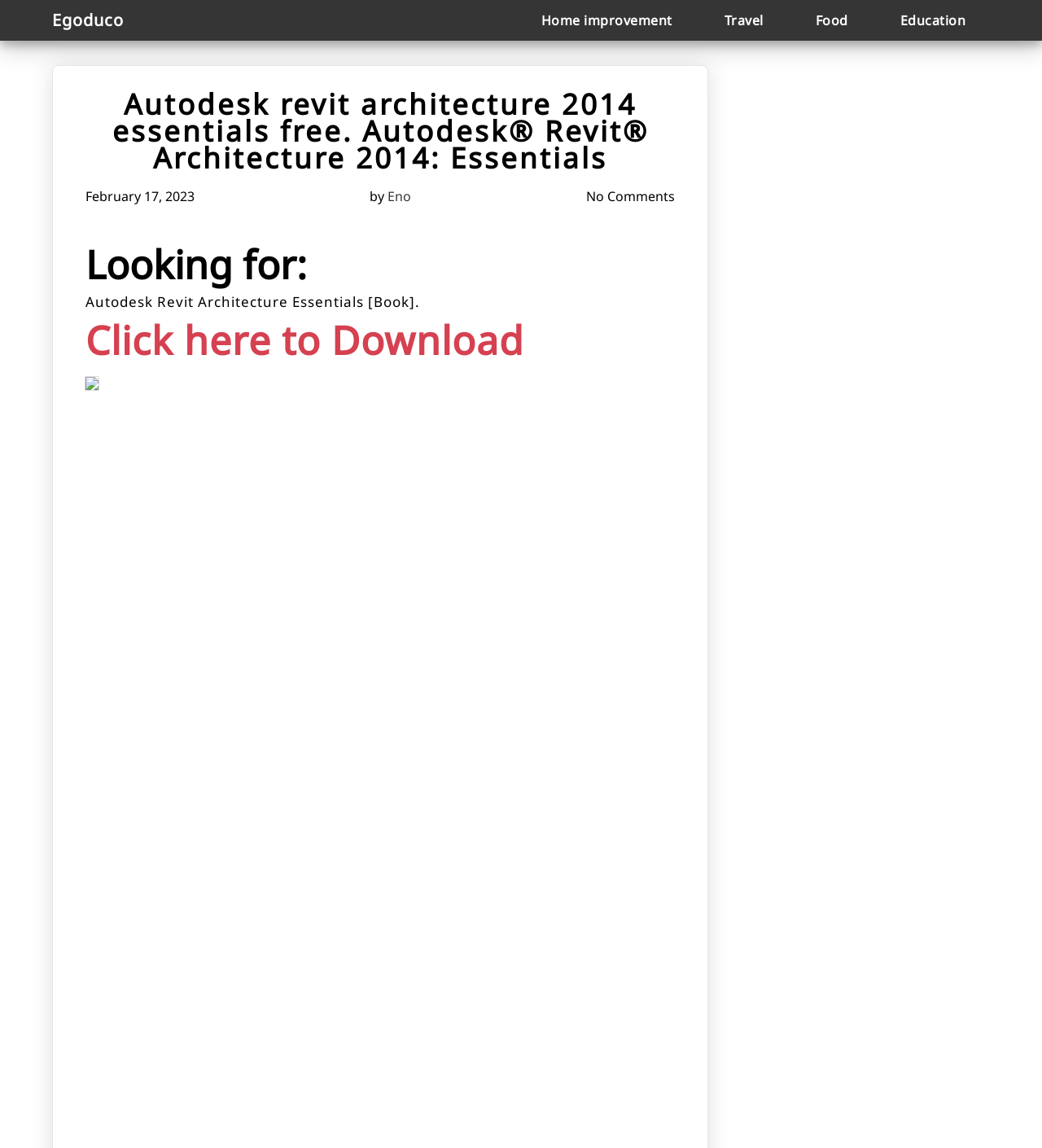Answer the question using only one word or a concise phrase: What is the purpose of the 'Click here to Download' link?

To download the book